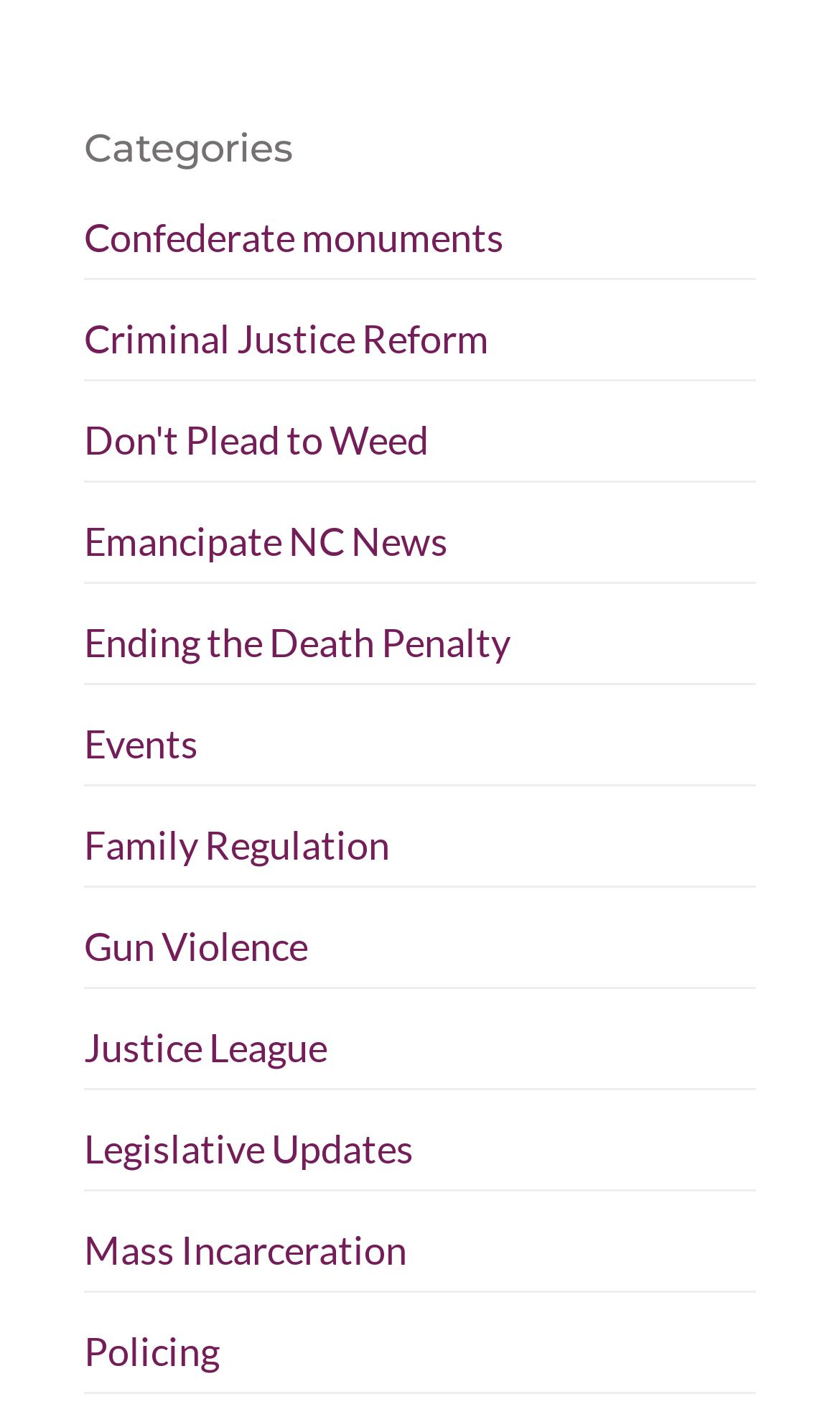Determine the bounding box for the HTML element described here: "Ending the Death Penalty". The coordinates should be given as [left, top, right, bottom] with each number being a float between 0 and 1.

[0.1, 0.437, 0.608, 0.47]